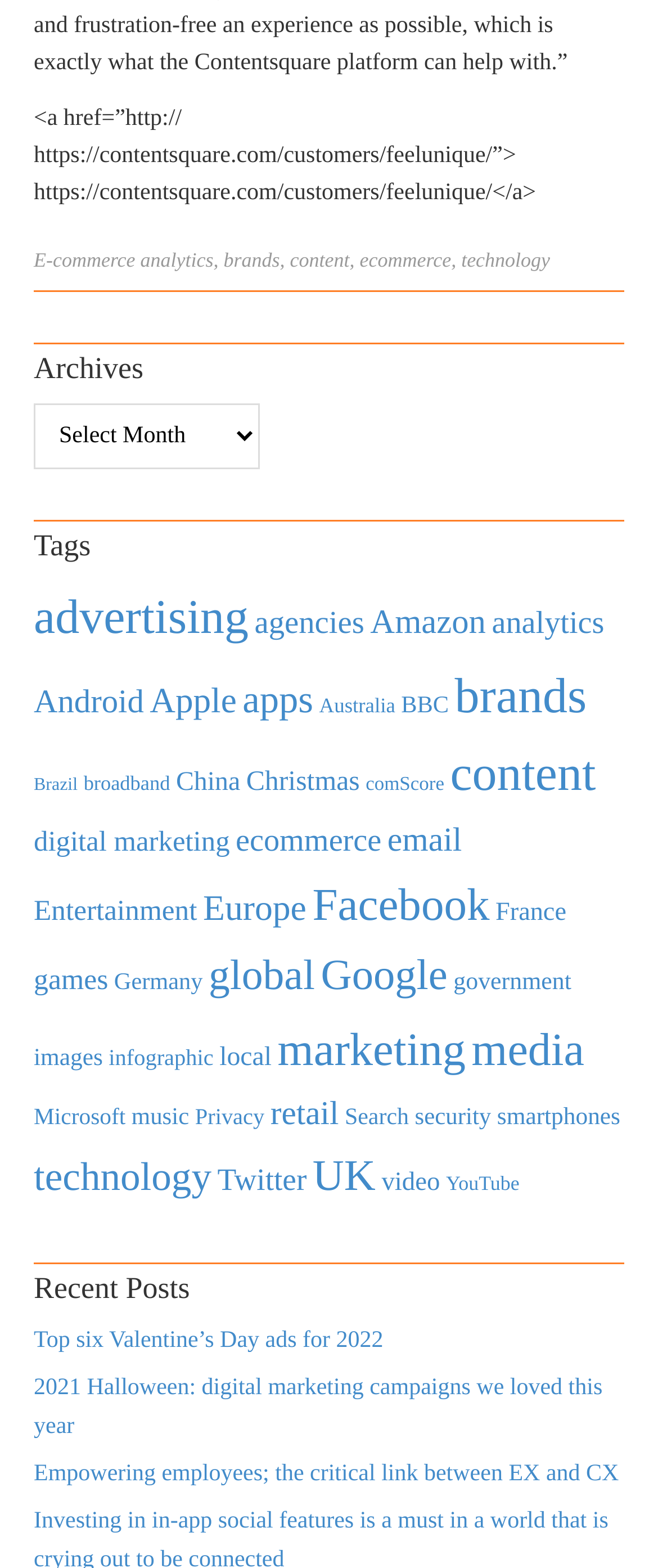Locate and provide the bounding box coordinates for the HTML element that matches this description: "global".

[0.317, 0.609, 0.479, 0.638]